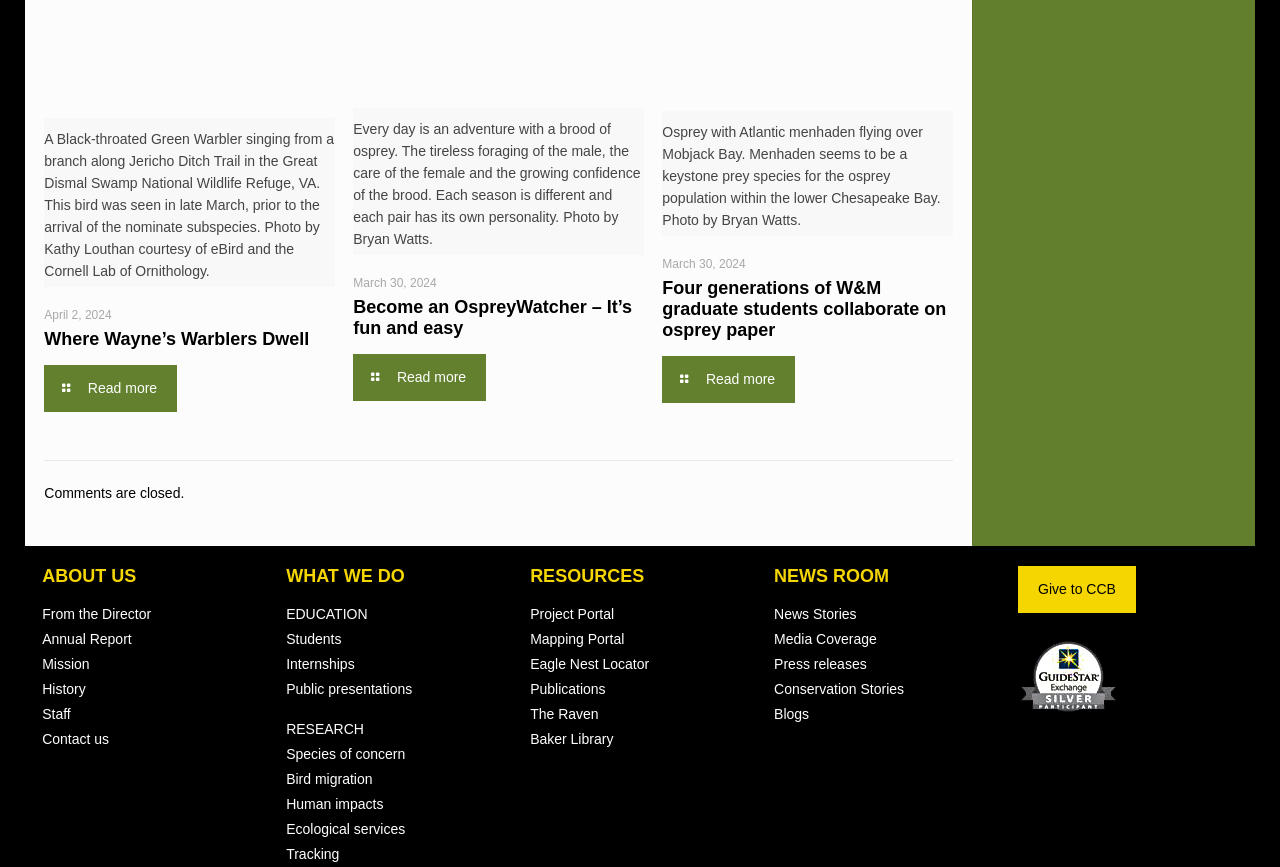Locate the bounding box of the UI element with the following description: "Give to CCB".

[0.795, 0.653, 0.887, 0.707]